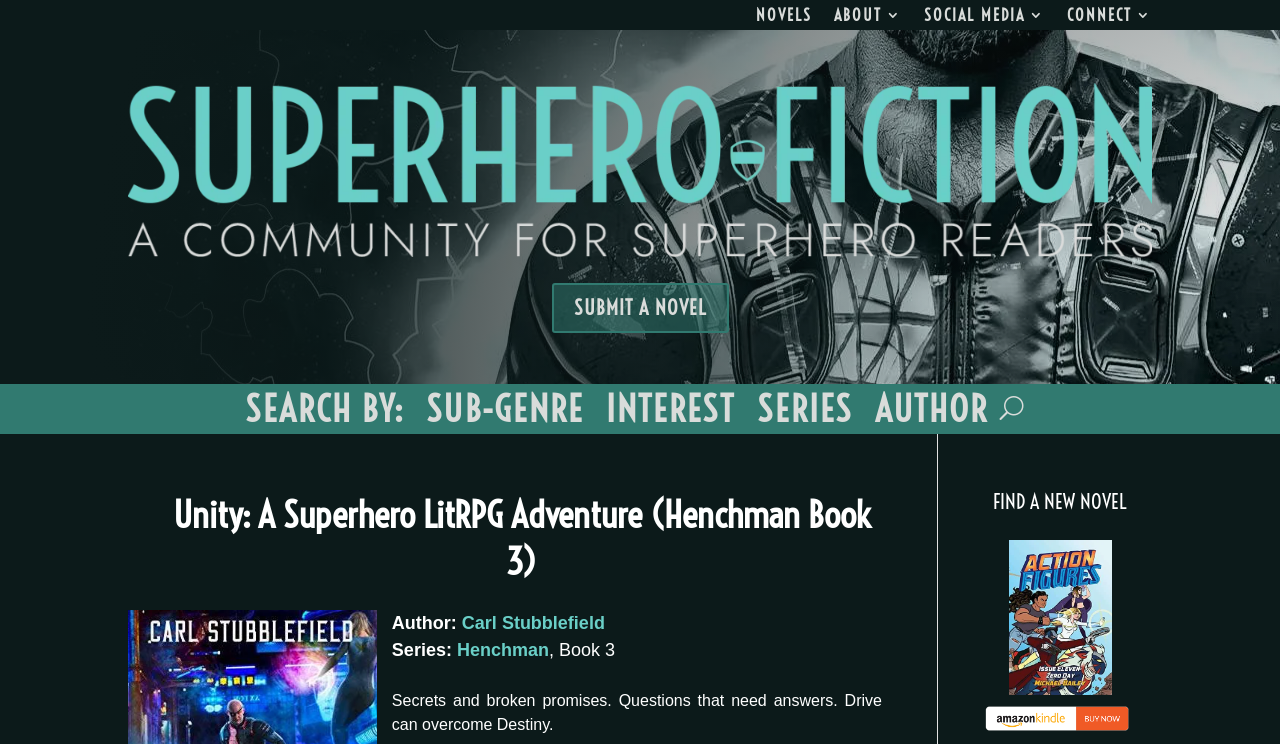Please predict the bounding box coordinates of the element's region where a click is necessary to complete the following instruction: "Submit a novel". The coordinates should be represented by four float numbers between 0 and 1, i.e., [left, top, right, bottom].

[0.431, 0.38, 0.569, 0.447]